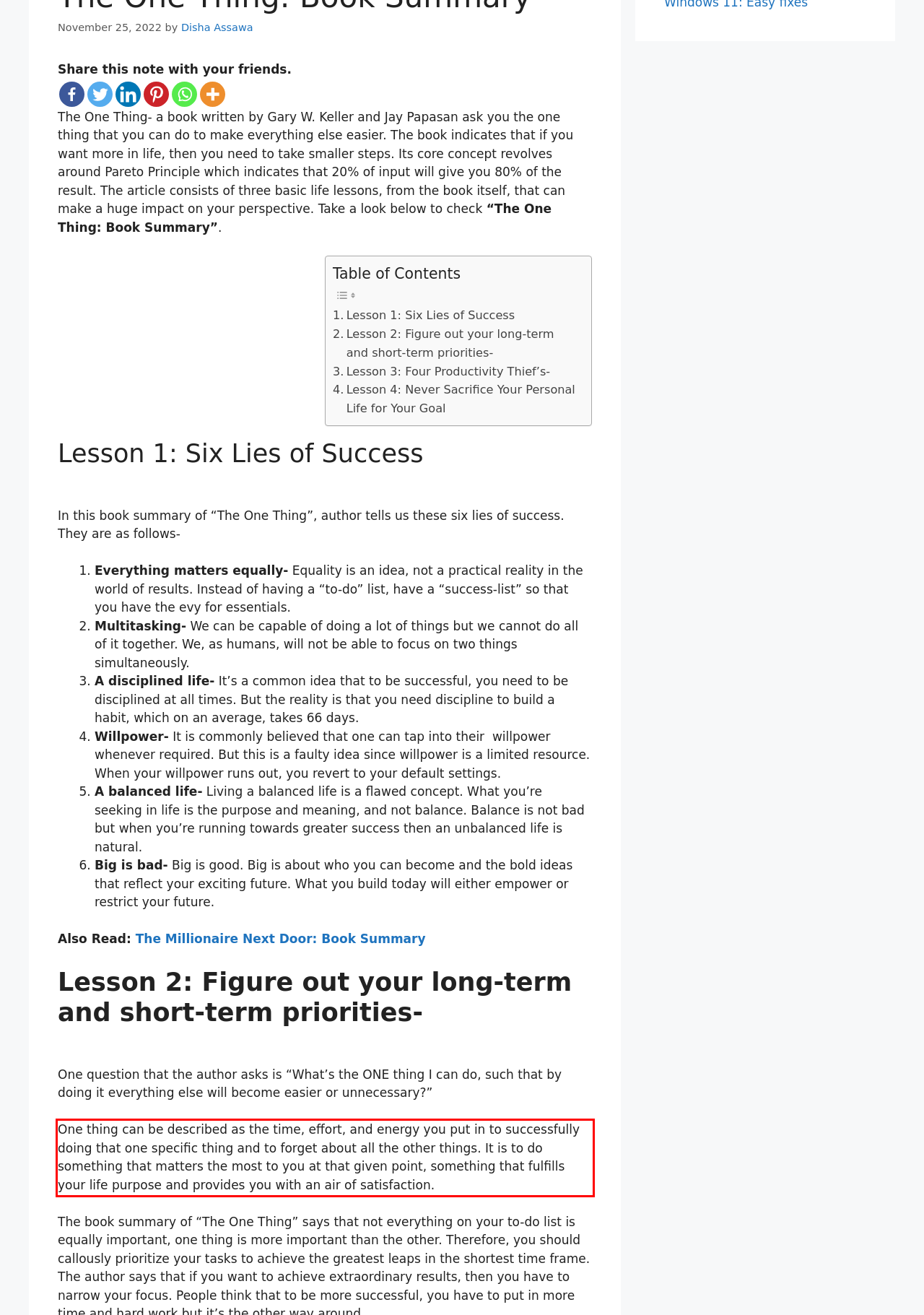Please identify the text within the red rectangular bounding box in the provided webpage screenshot.

One thing can be described as the time, effort, and energy you put in to successfully doing that one specific thing and to forget about all the other things. It is to do something that matters the most to you at that given point, something that fulfills your life purpose and provides you with an air of satisfaction.